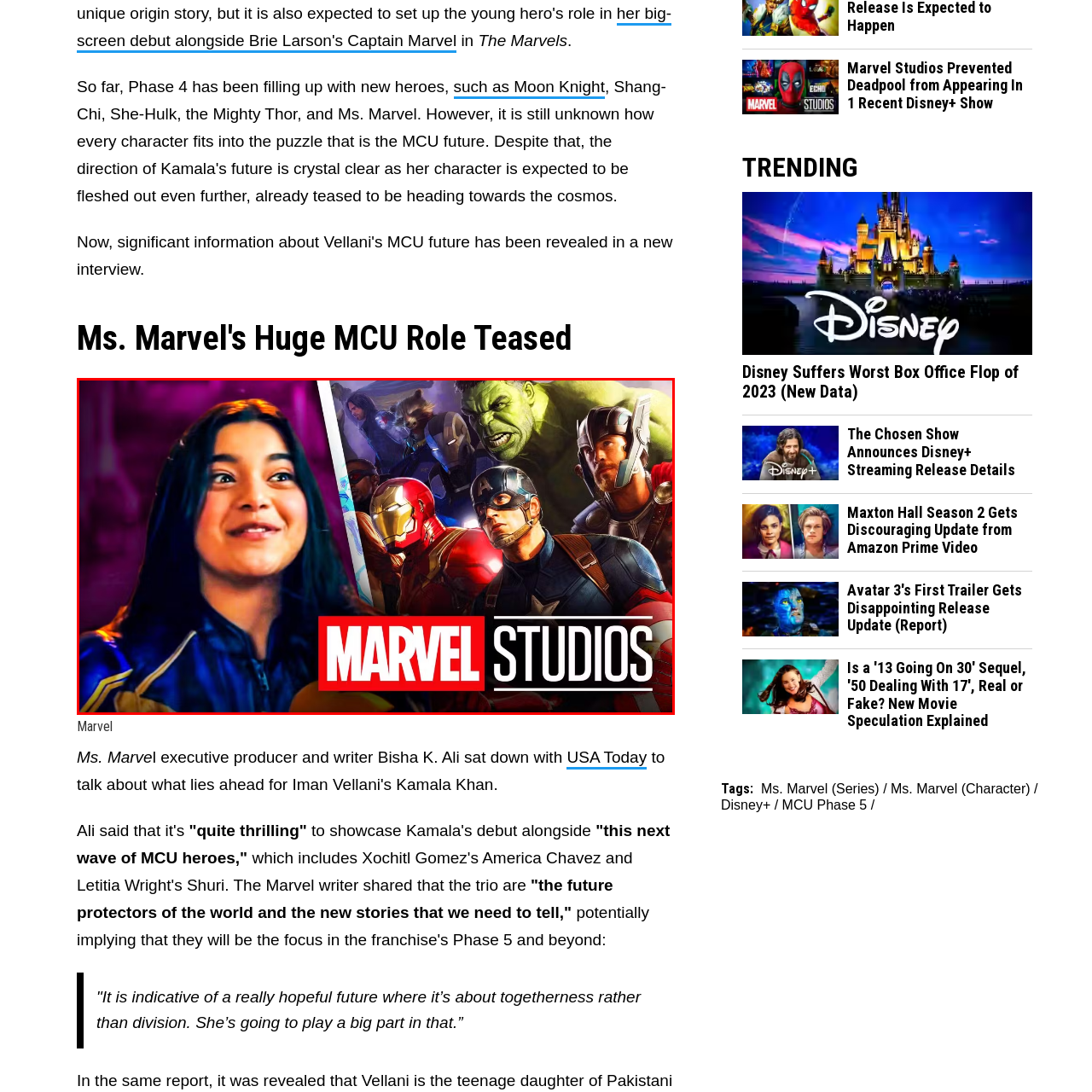Provide an in-depth description of the scene highlighted by the red boundary in the image.

In this dynamic image, we see a still from Marvel Studios, prominently featuring the character Ms. Marvel, played by Iman Vellani, on the left side with an enthusiastic smile. She embodies the youthful energy and excitement of a new generation of heroes within the Marvel Cinematic Universe (MCU). The background includes iconic Marvel superheroes, including characters like Iron Man, Captain America, and the Hulk, emphasizing the rich legacy of the franchise. The bold "MARVEL STUDIOS" logo anchors the image, highlighting the collective universe that brings these characters together. This vibrant composition reflects the anticipation surrounding Ms. Marvel's expanding role within the MCU, particularly in the film "The Marvels," which signifies her integration into the broader narrative filled with new stories and heroes.